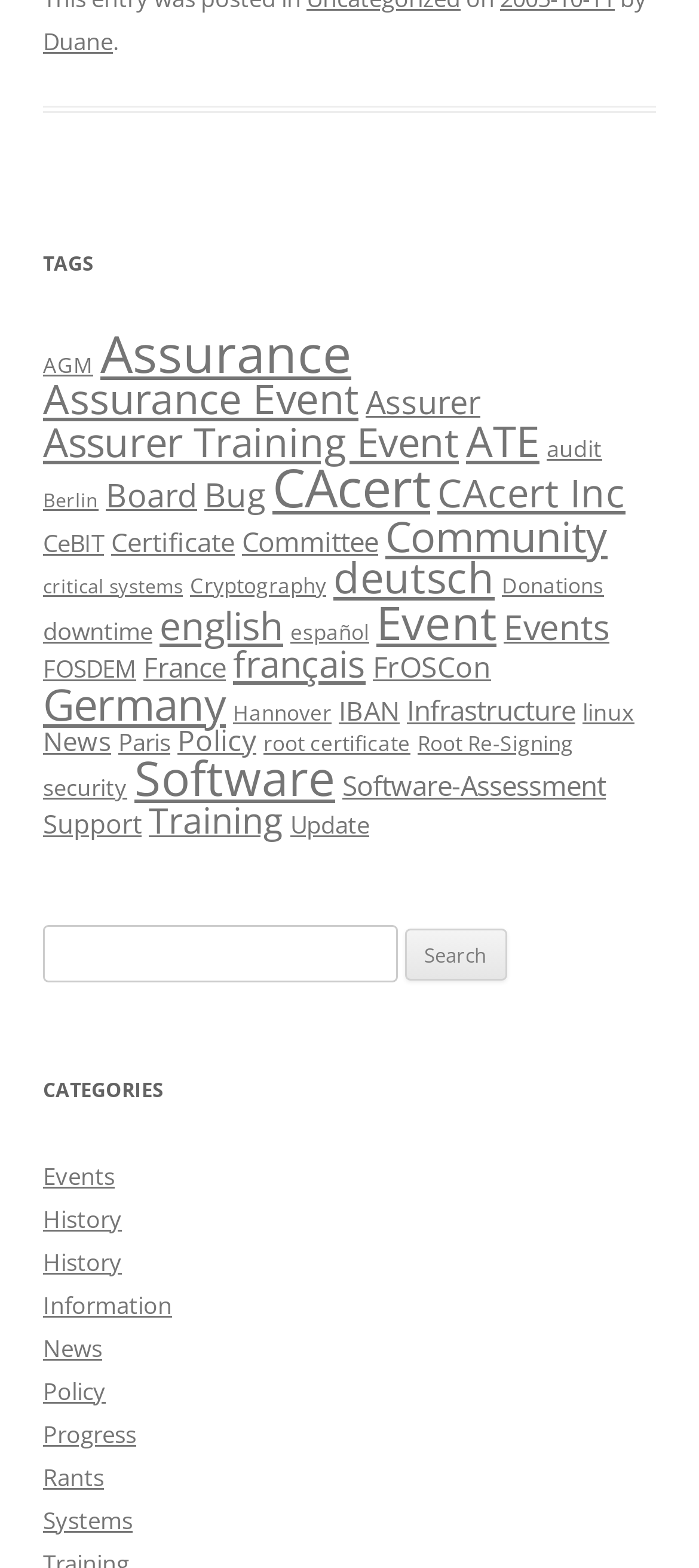Provide the bounding box coordinates of the UI element this sentence describes: "parent_node: Search for: value="Search"".

[0.578, 0.592, 0.724, 0.626]